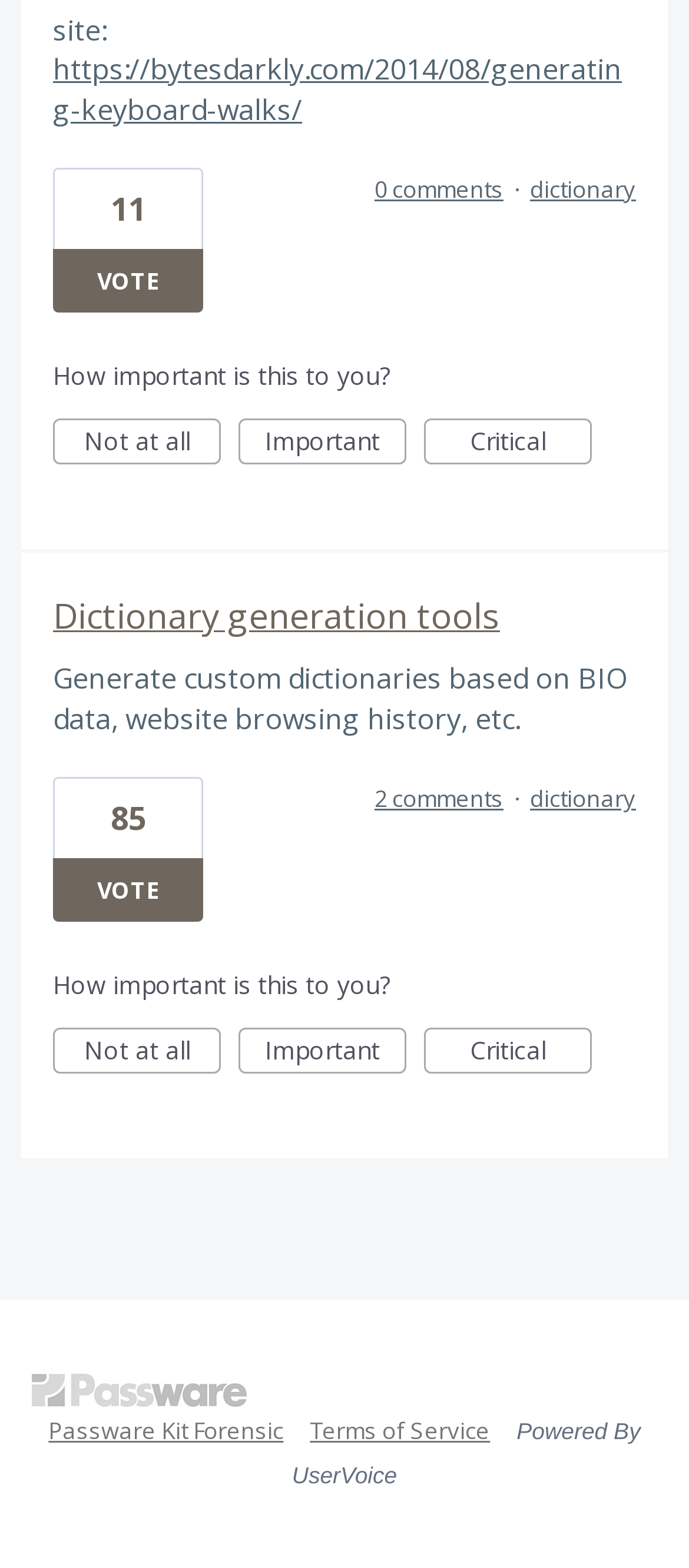What is the number of votes for the second link?
Respond with a short answer, either a single word or a phrase, based on the image.

85